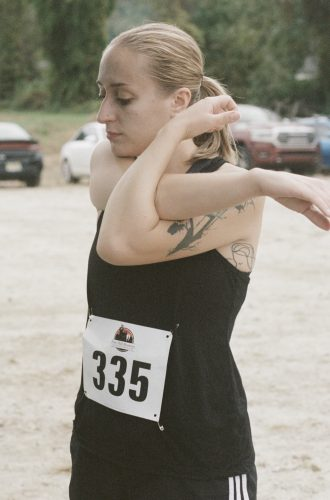What is the surface of the outdoor setting?
Give a single word or phrase answer based on the content of the image.

Gravel